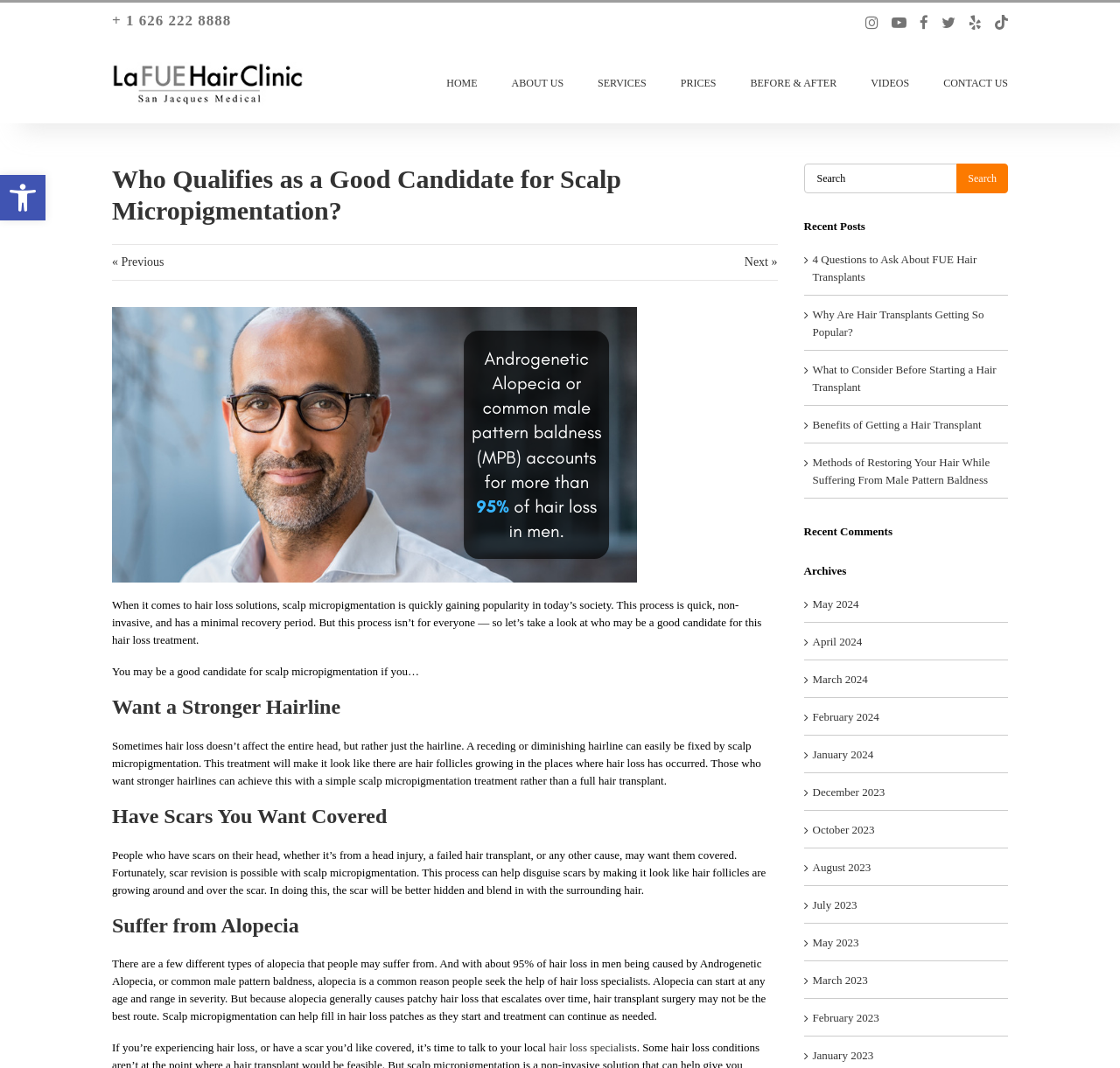Could you provide the bounding box coordinates for the portion of the screen to click to complete this instruction: "Call +1 626 222 8888"?

[0.1, 0.011, 0.206, 0.028]